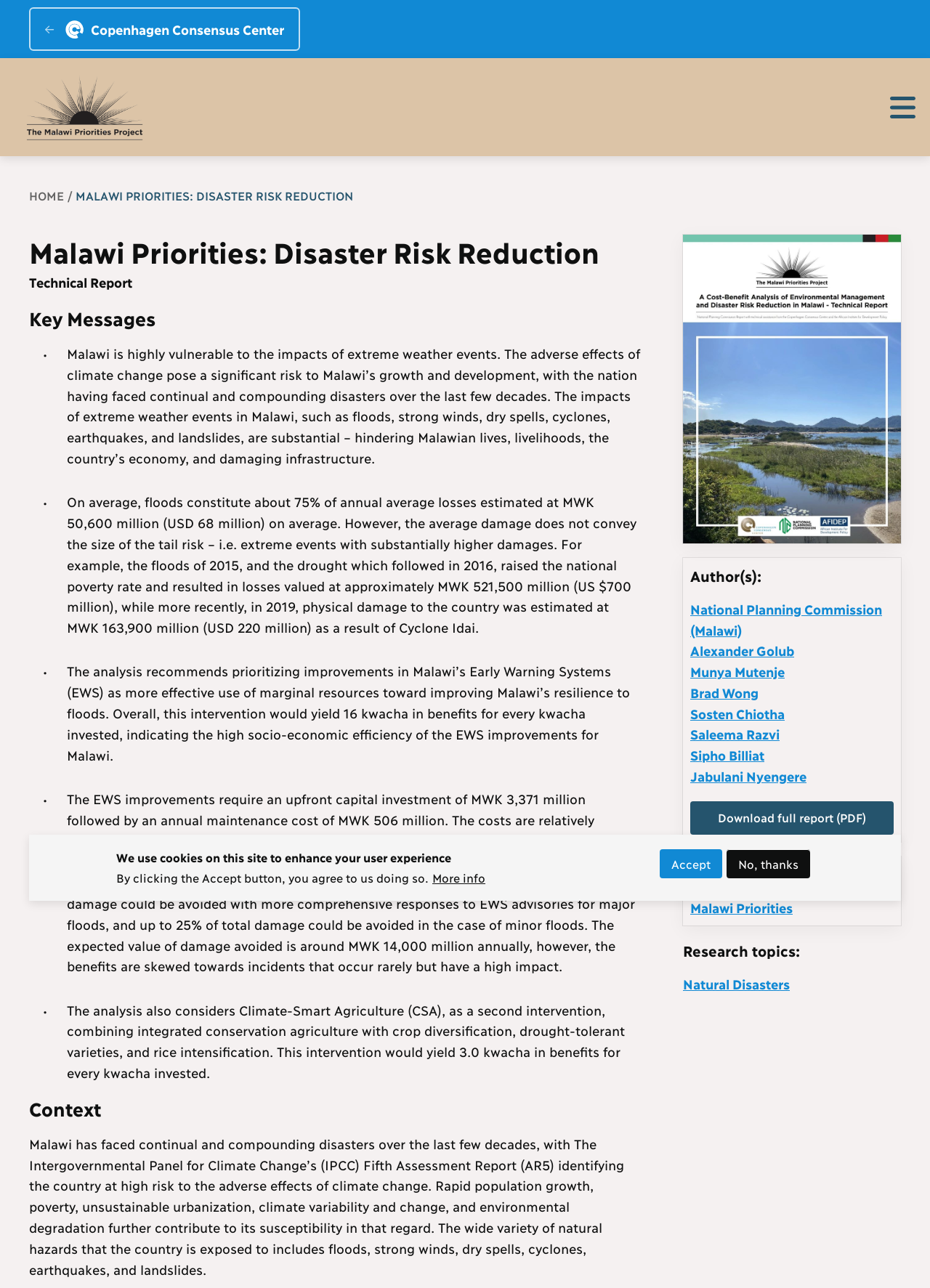What is the recommended intervention for improving Malawi's resilience to floods?
Based on the image, respond with a single word or phrase.

Early Warning Systems (EWS) improvements